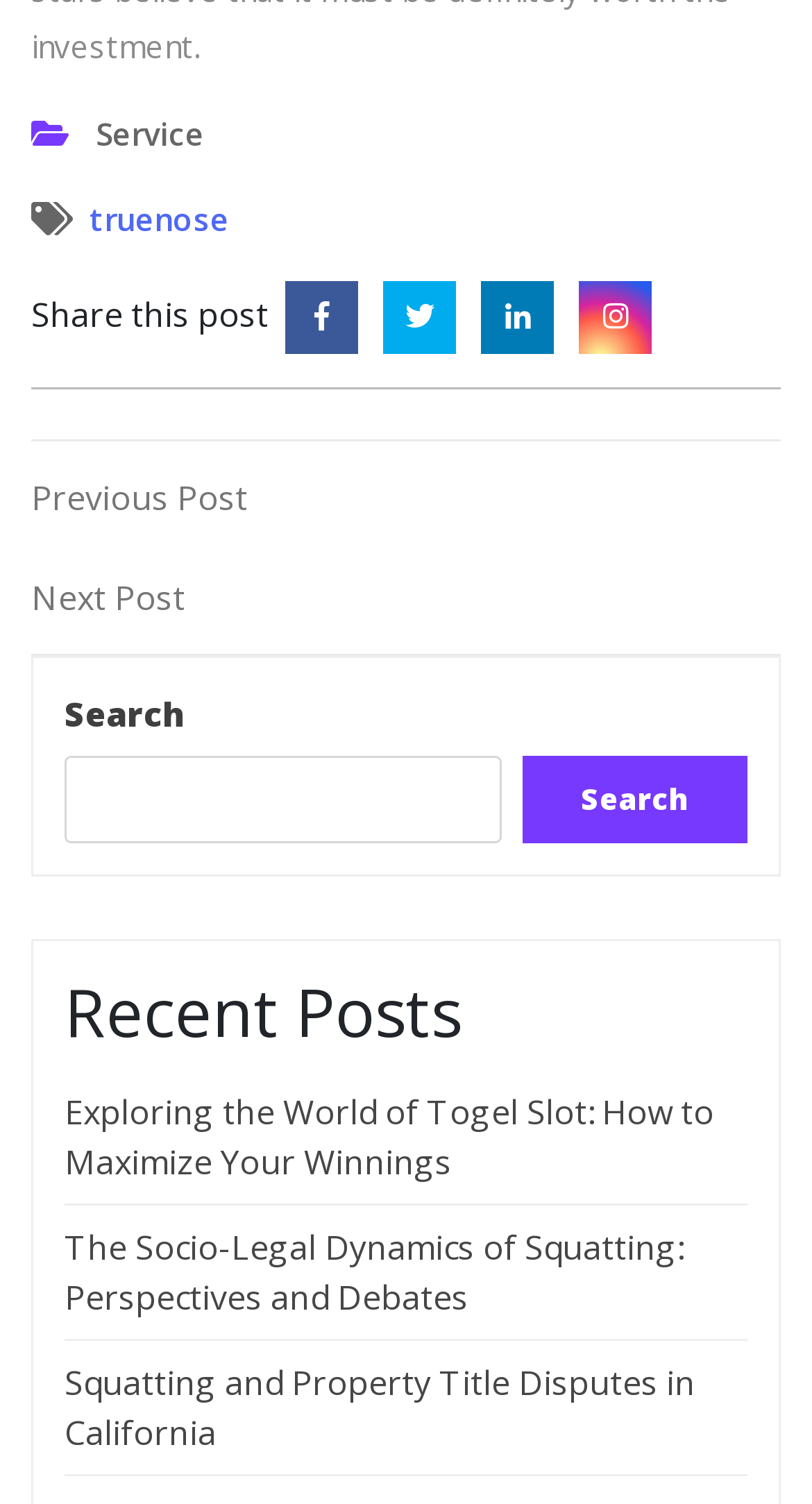Locate the bounding box of the UI element defined by this description: "Facebook". The coordinates should be given as four float numbers between 0 and 1, formatted as [left, top, right, bottom].

[0.351, 0.193, 0.441, 0.224]